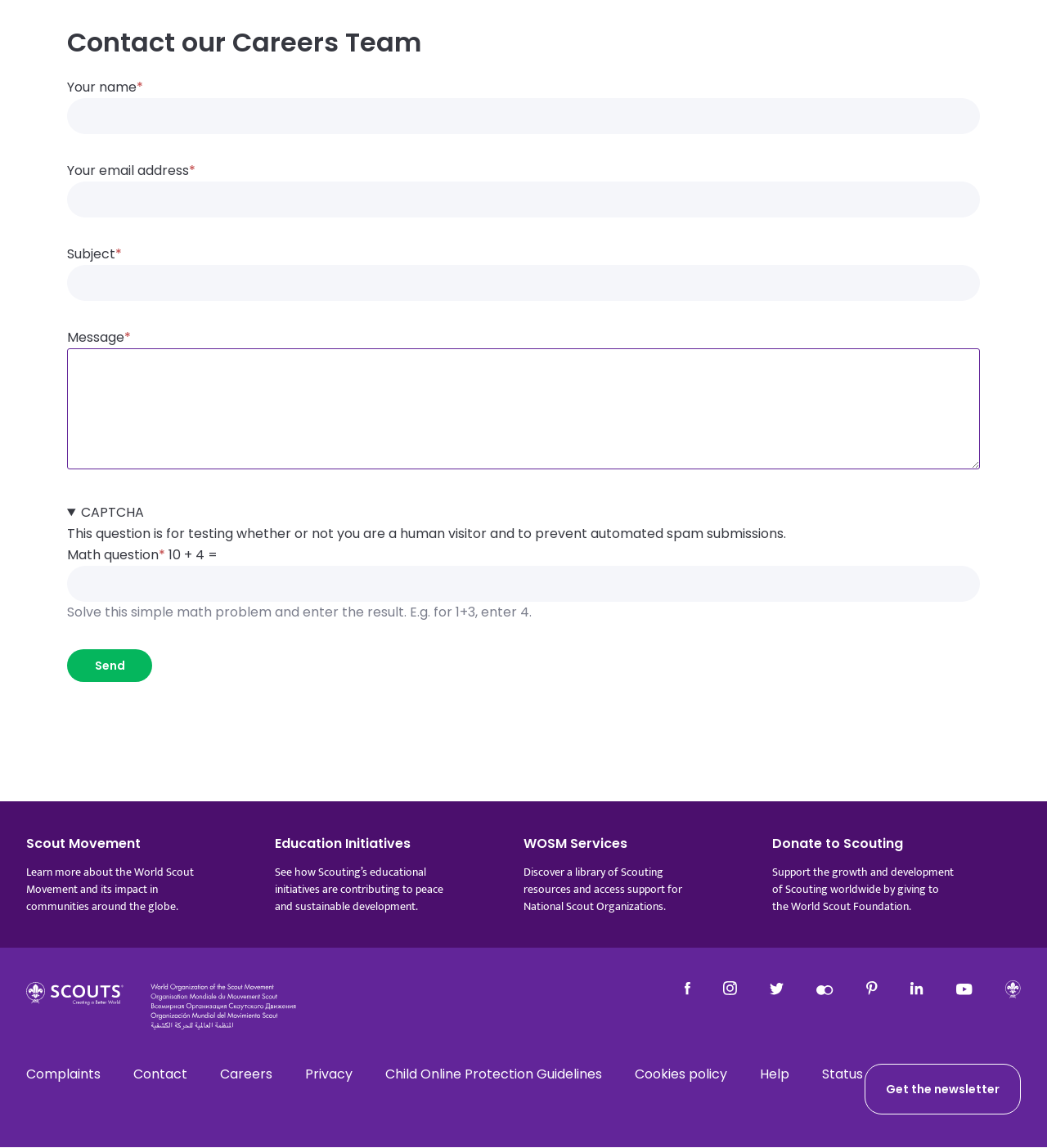Can you find the bounding box coordinates of the area I should click to execute the following instruction: "Learn more about the World Scout Movement"?

[0.025, 0.727, 0.2, 0.797]